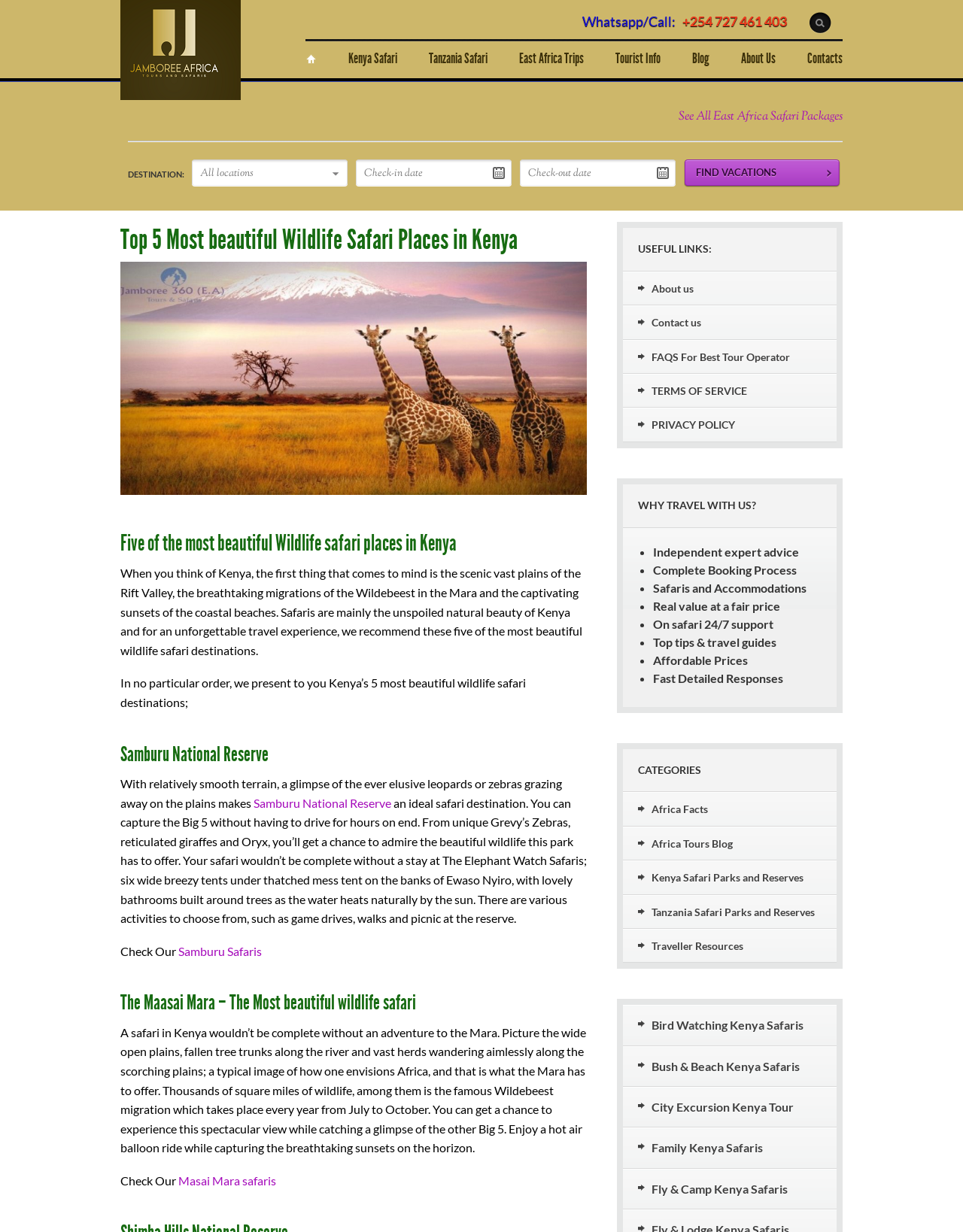Please locate the clickable area by providing the bounding box coordinates to follow this instruction: "Get more information about Samburu National Reserve".

[0.263, 0.646, 0.406, 0.657]